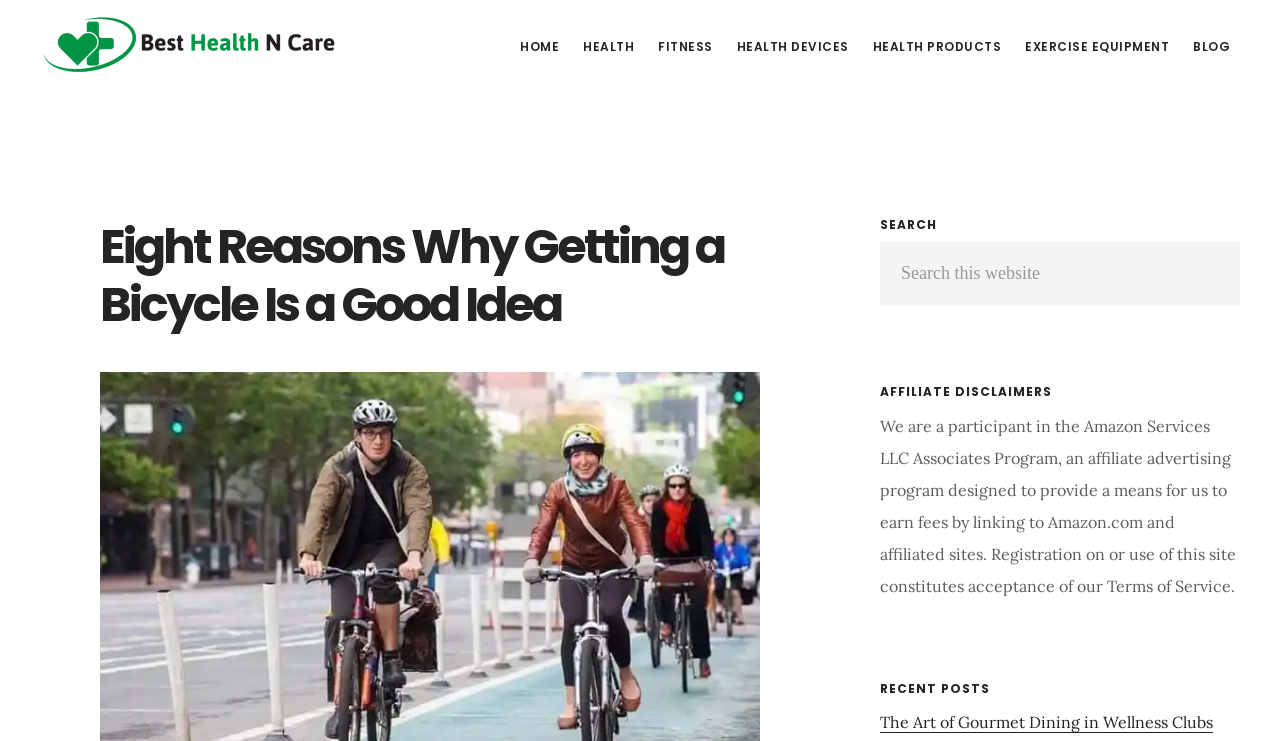Show the bounding box coordinates of the region that should be clicked to follow the instruction: "go to home page."

[0.398, 0.042, 0.445, 0.085]